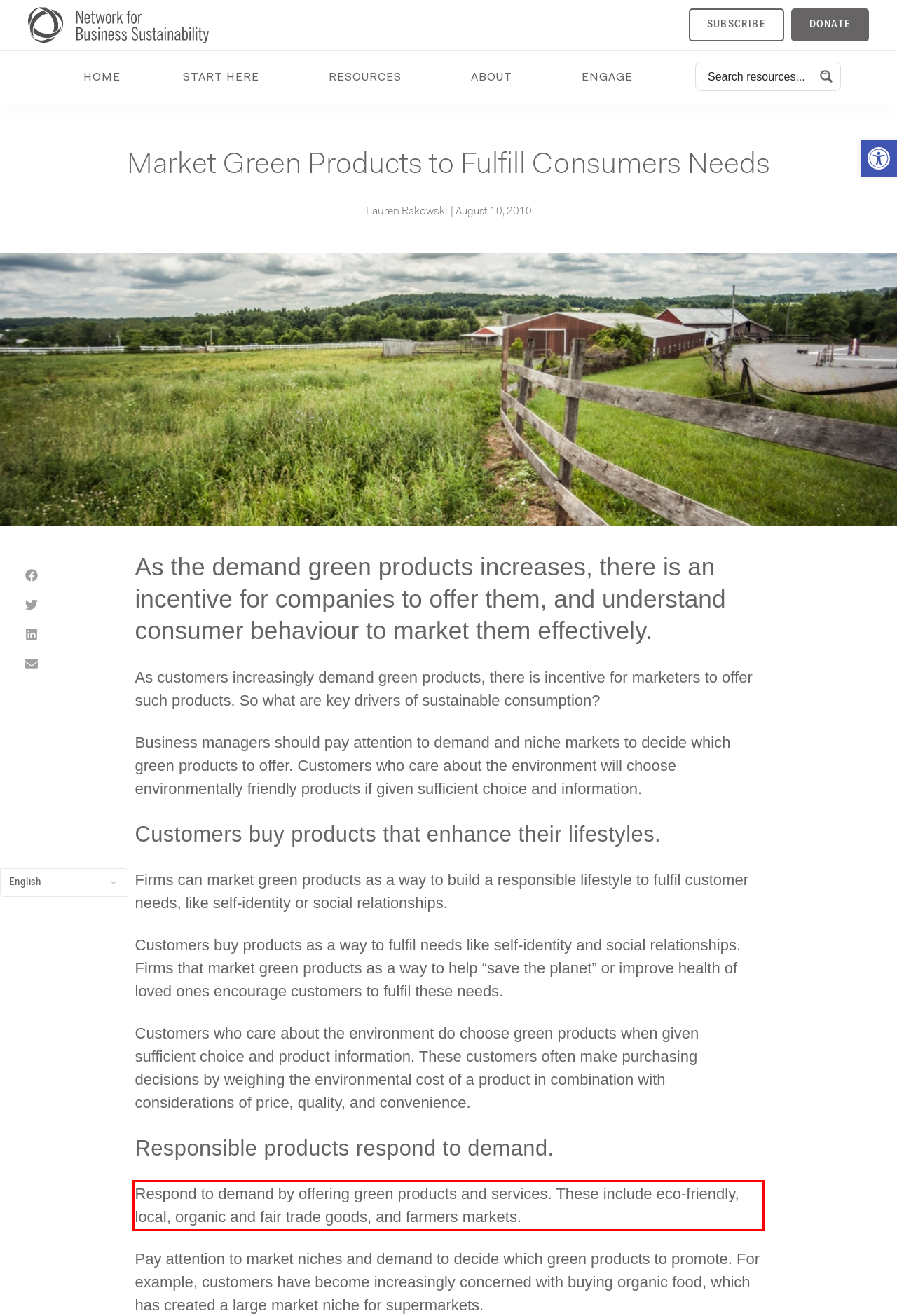Given a screenshot of a webpage containing a red bounding box, perform OCR on the text within this red bounding box and provide the text content.

Respond to demand by offering green products and services. These include eco-friendly, local, organic and fair trade goods, and farmers markets.